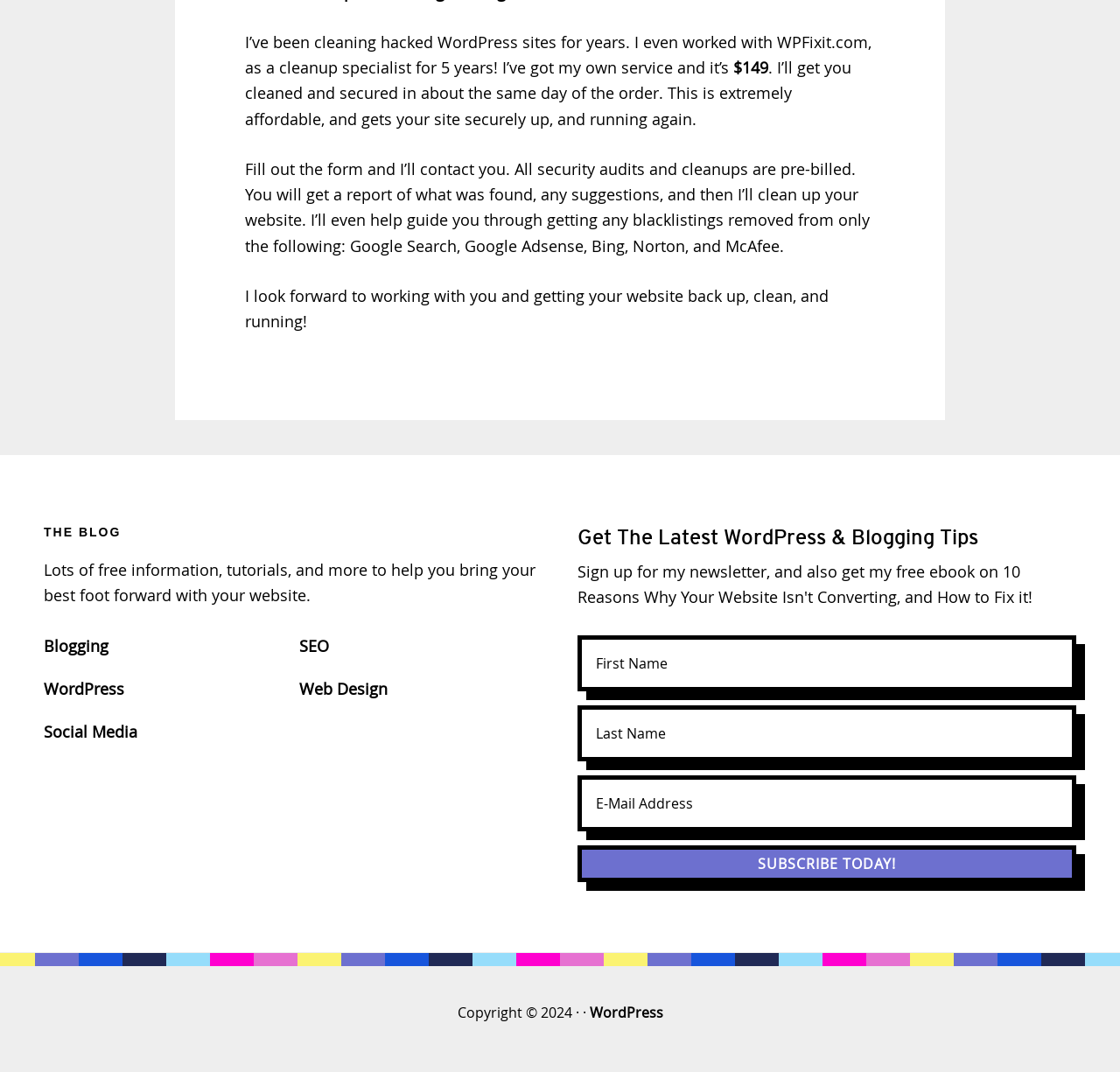Carefully examine the image and provide an in-depth answer to the question: What is required to subscribe to the newsletter?

To subscribe to the newsletter, an E-Mail Address is required, as indicated by the 'required: True' attribute of the 'E-Mail Address' textbox. This suggests that a valid email address is necessary to receive the newsletter.